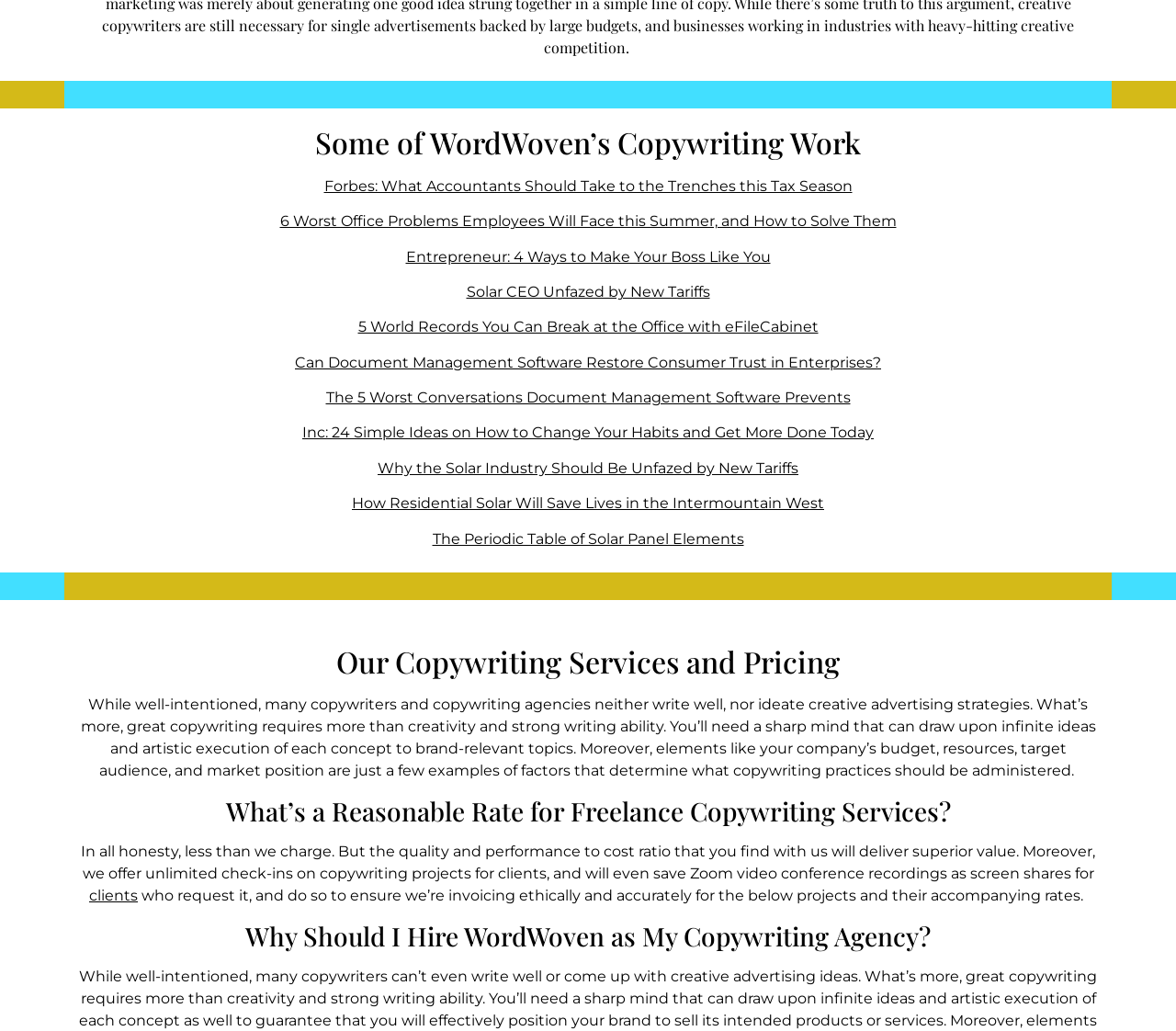Locate the bounding box coordinates of the element's region that should be clicked to carry out the following instruction: "View the Periodic Table of Solar Panel Elements". The coordinates need to be four float numbers between 0 and 1, i.e., [left, top, right, bottom].

[0.368, 0.514, 0.632, 0.531]